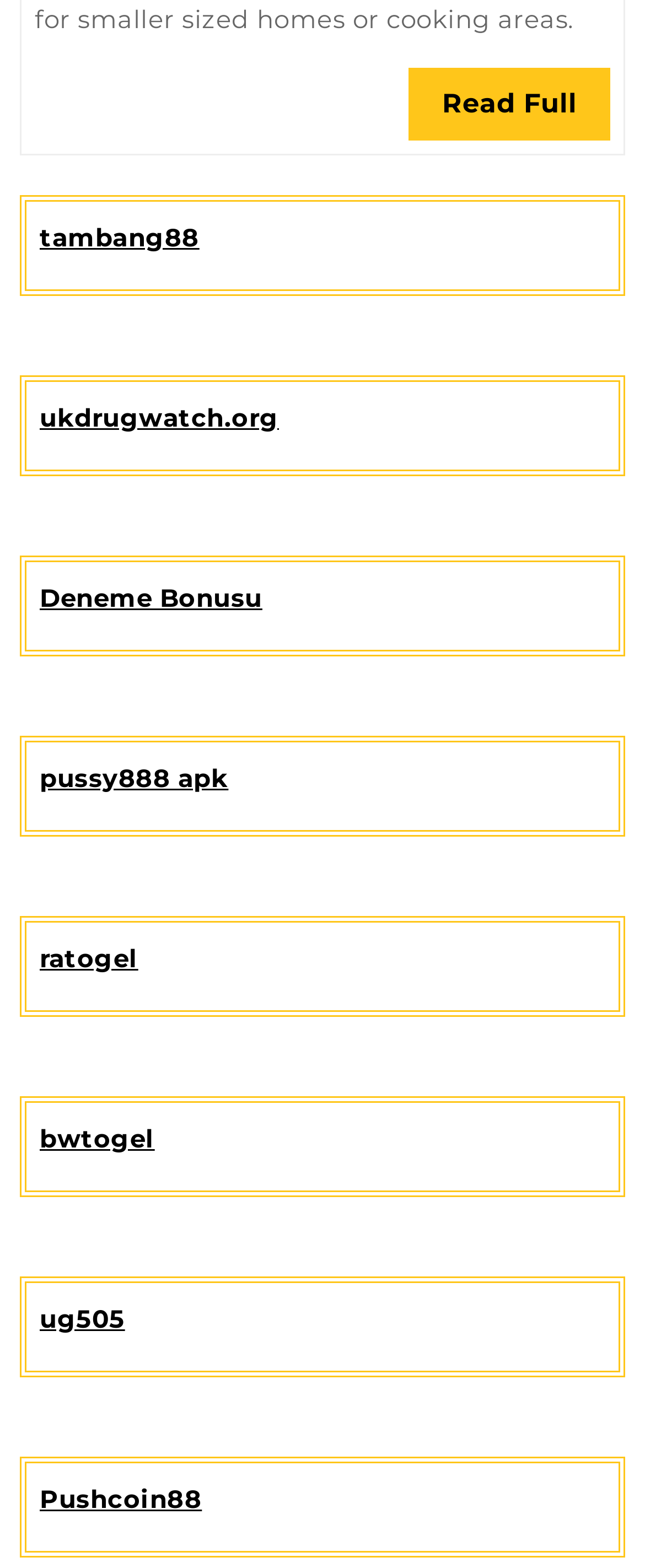Using the description: "Deneme Bonusu", determine the UI element's bounding box coordinates. Ensure the coordinates are in the format of four float numbers between 0 and 1, i.e., [left, top, right, bottom].

[0.062, 0.371, 0.407, 0.391]